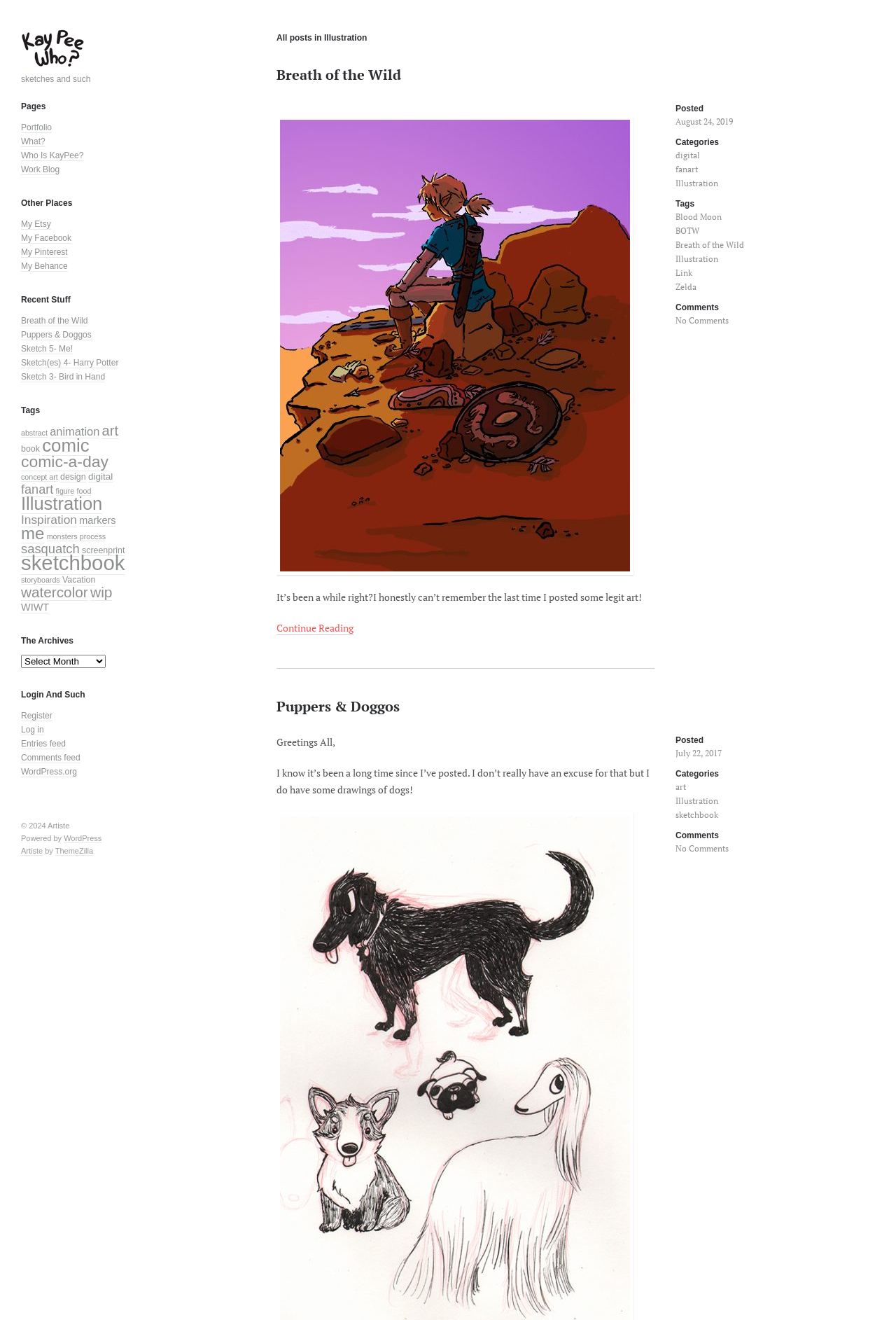Provide a one-word or brief phrase answer to the question:
How many items are in the 'sketchbook' category?

181